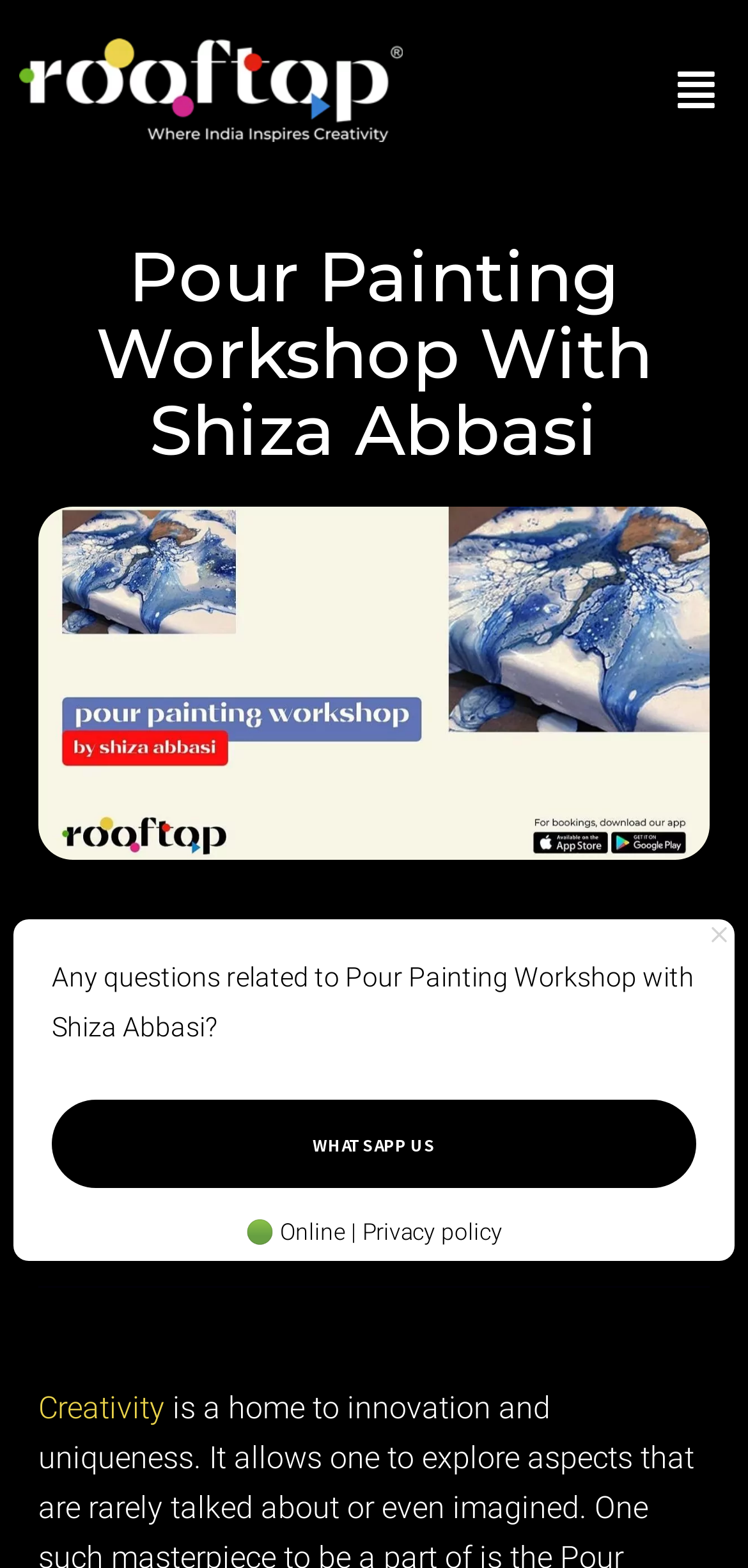From the webpage screenshot, predict the bounding box coordinates (top-left x, top-left y, bottom-right x, bottom-right y) for the UI element described here: December 18, 2021

[0.078, 0.616, 0.473, 0.648]